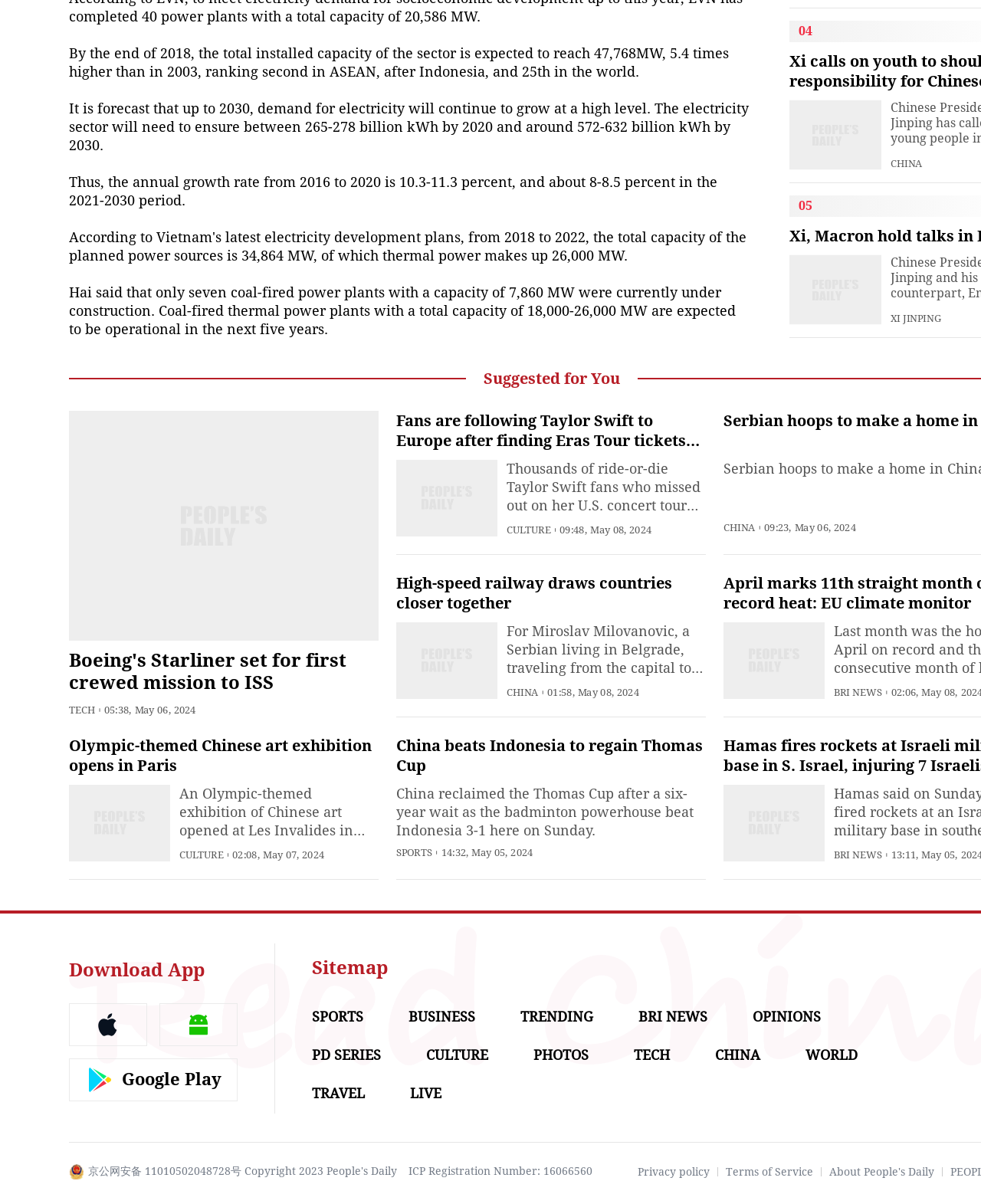Find the bounding box coordinates of the element to click in order to complete the given instruction: "Learn more about People's Daily."

[0.845, 0.968, 0.952, 0.978]